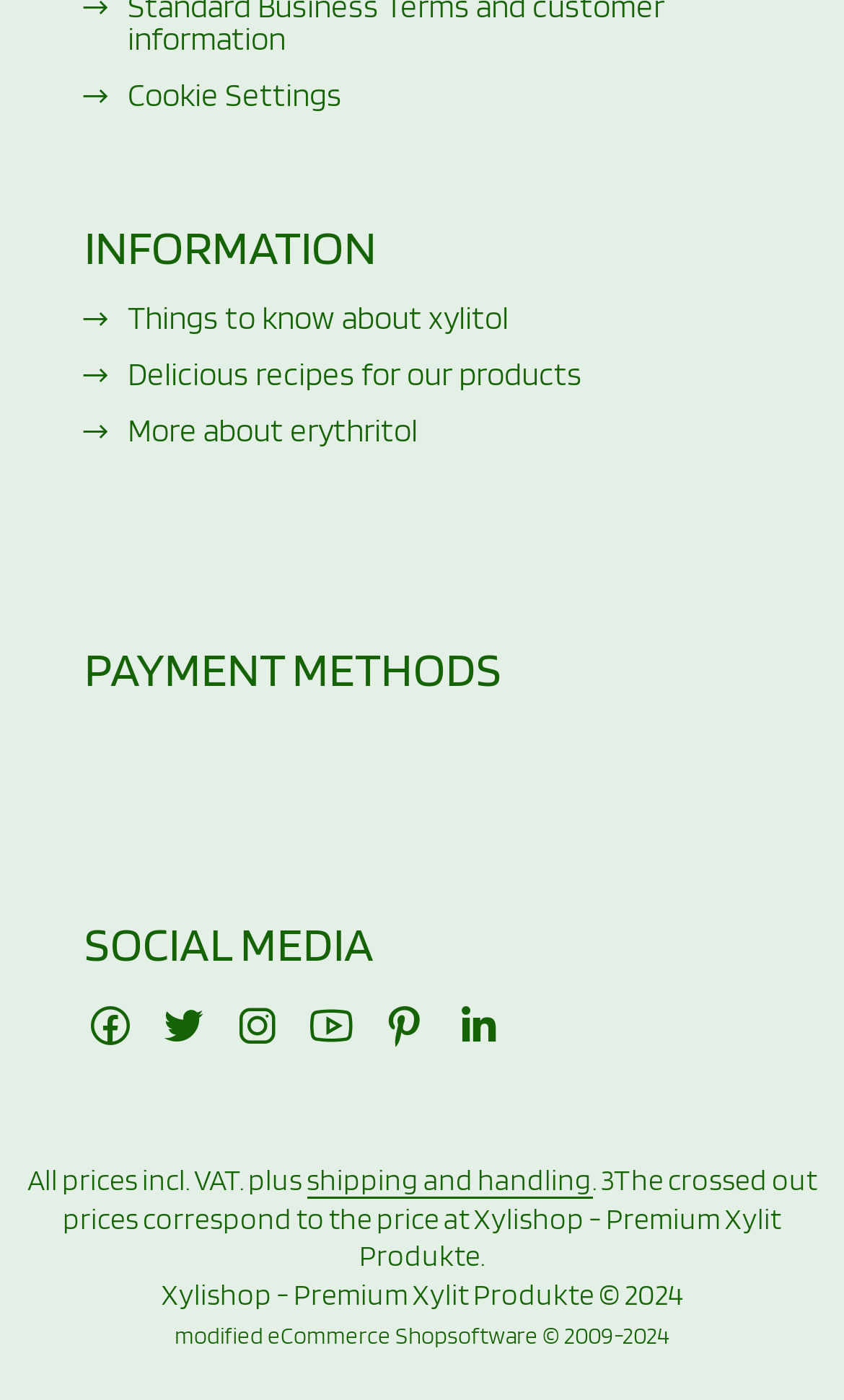Determine the bounding box coordinates (top-left x, top-left y, bottom-right x, bottom-right y) of the UI element described in the following text: title="Instagram"

[0.274, 0.715, 0.336, 0.753]